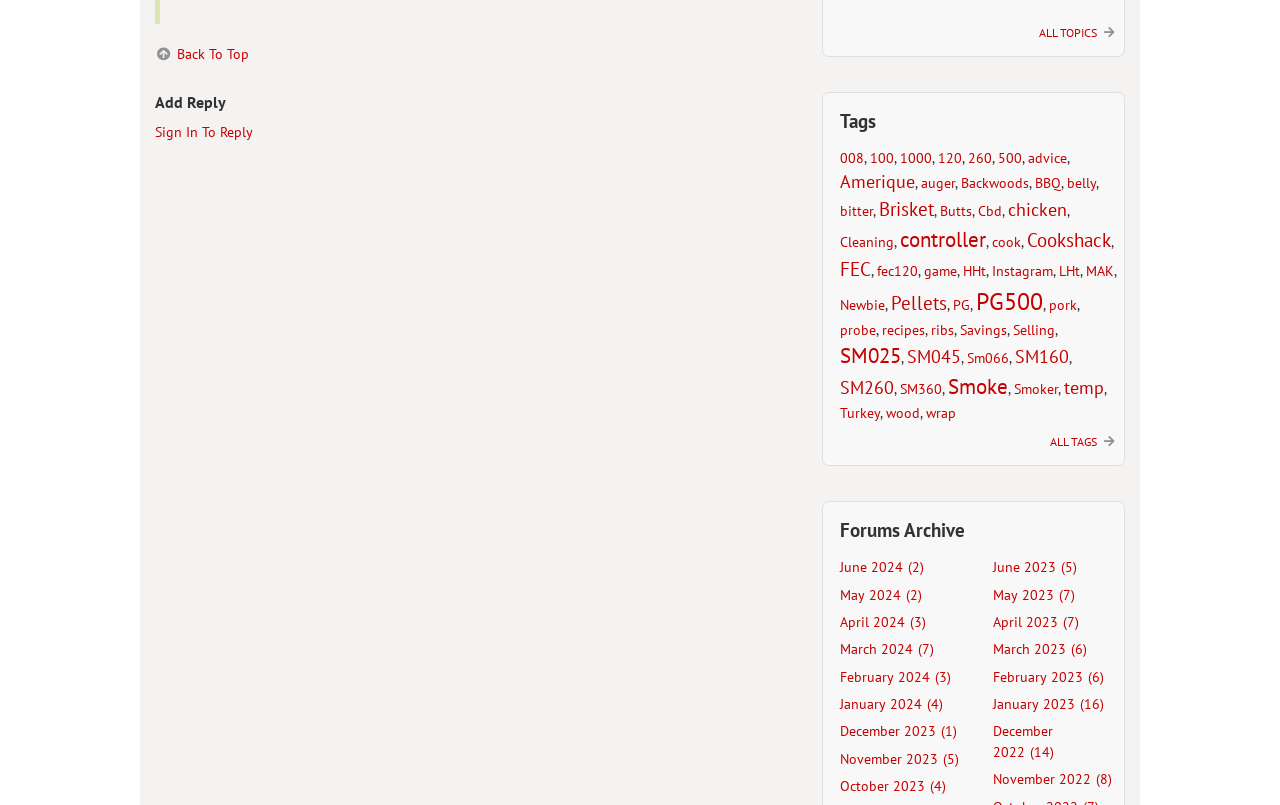Determine the bounding box for the HTML element described here: "advice". The coordinates should be given as [left, top, right, bottom] with each number being a float between 0 and 1.

[0.803, 0.186, 0.833, 0.208]